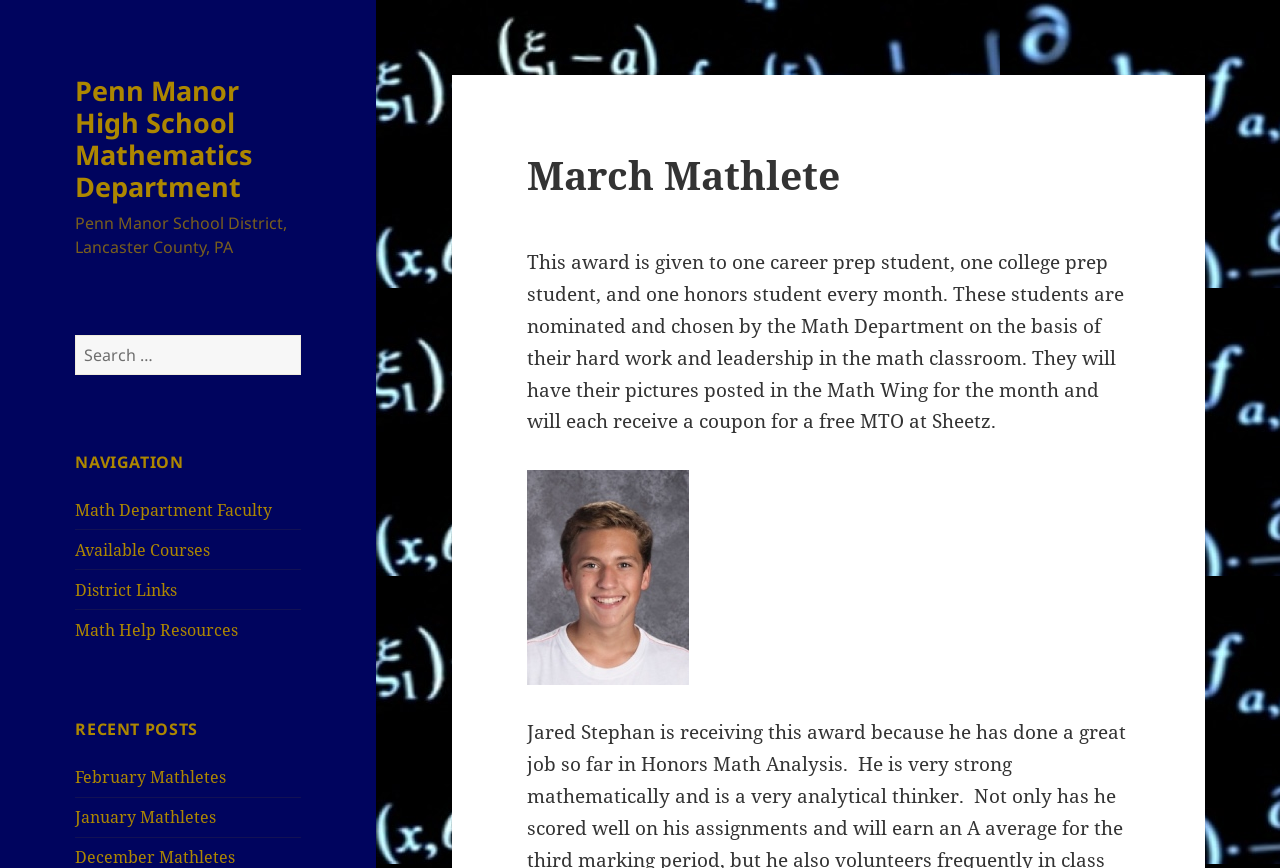From the element description District Links, predict the bounding box coordinates of the UI element. The coordinates must be specified in the format (top-left x, top-left y, bottom-right x, bottom-right y) and should be within the 0 to 1 range.

[0.059, 0.667, 0.139, 0.692]